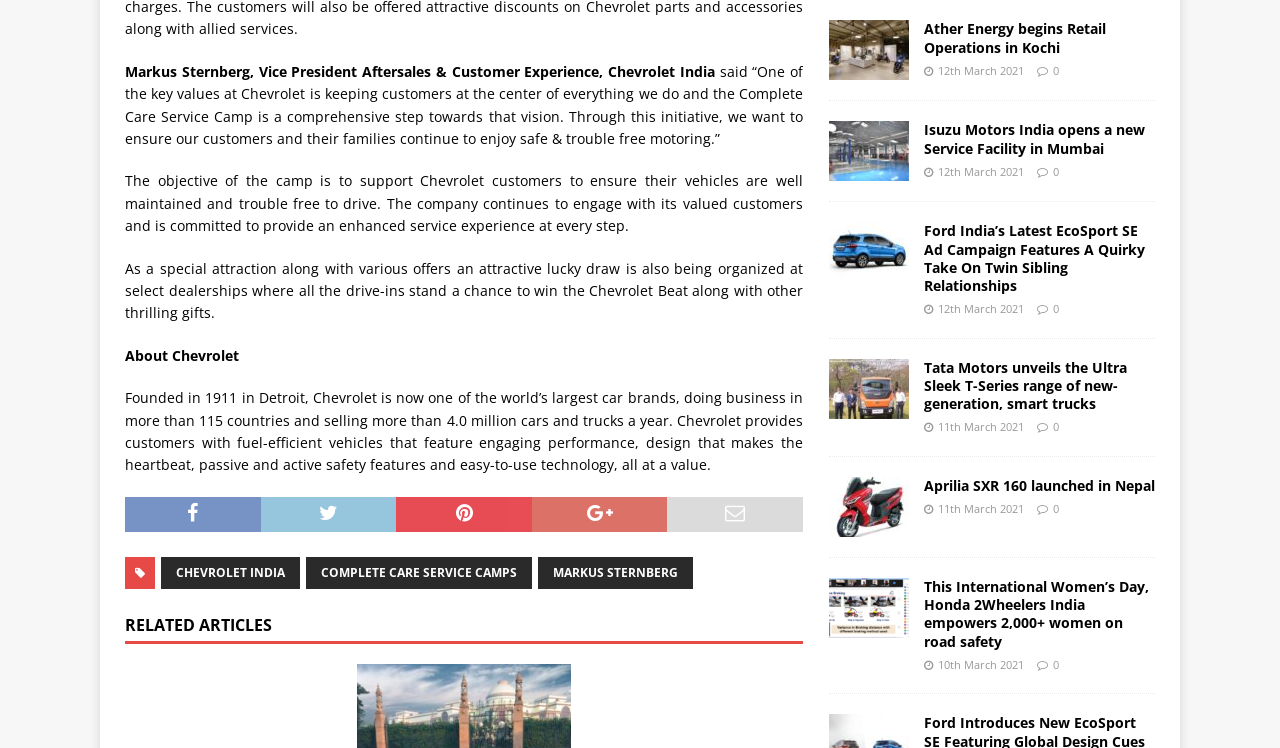What is the name of the car brand founded in 1911 in Detroit?
Could you answer the question with a detailed and thorough explanation?

The answer can be found in the fifth StaticText element, which mentions 'Founded in 1911 in Detroit, Chevrolet is now one of the world’s largest car brands...'.